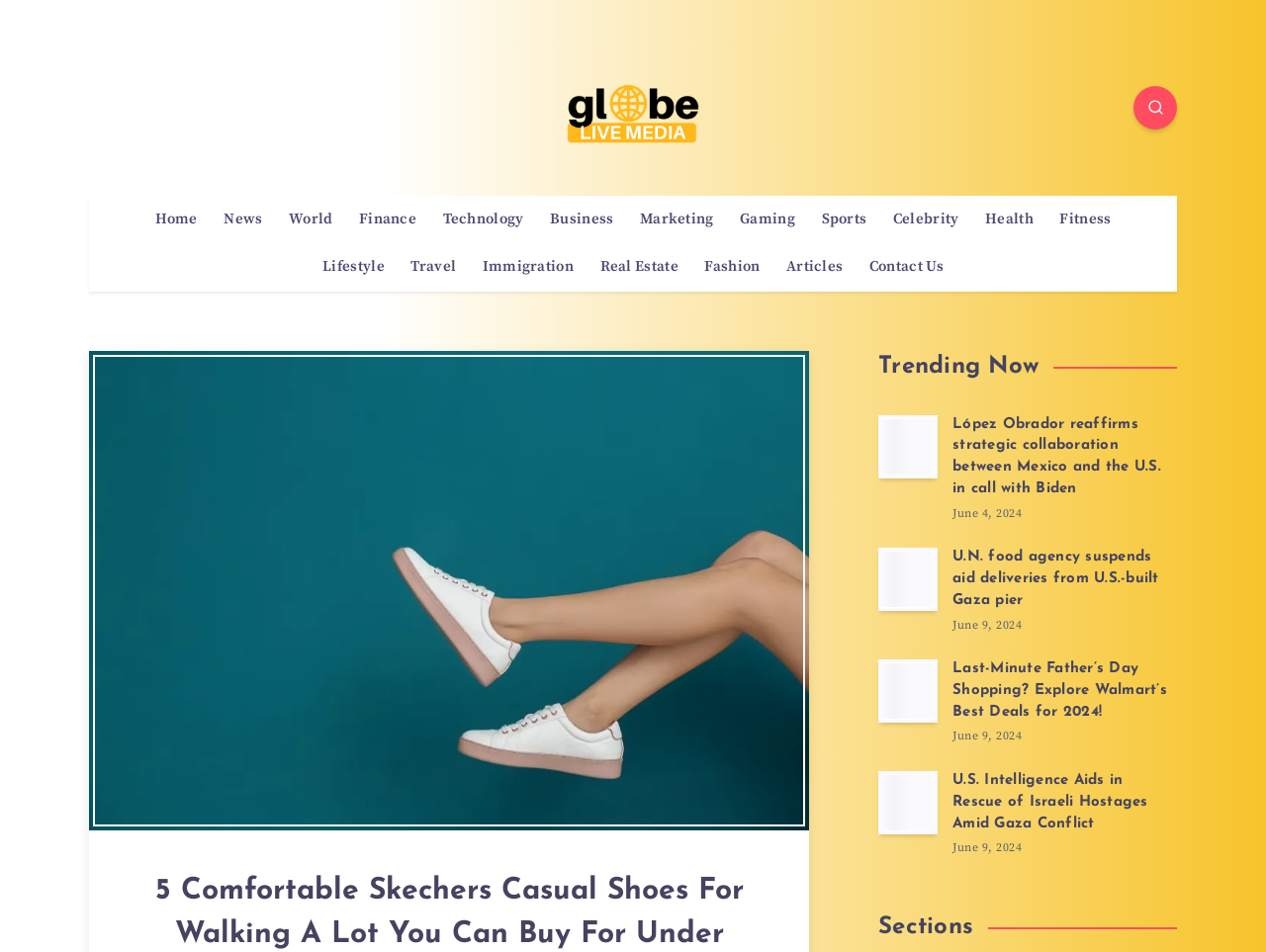Find and indicate the bounding box coordinates of the region you should select to follow the given instruction: "Click on the 'Home' link".

[0.122, 0.221, 0.156, 0.24]